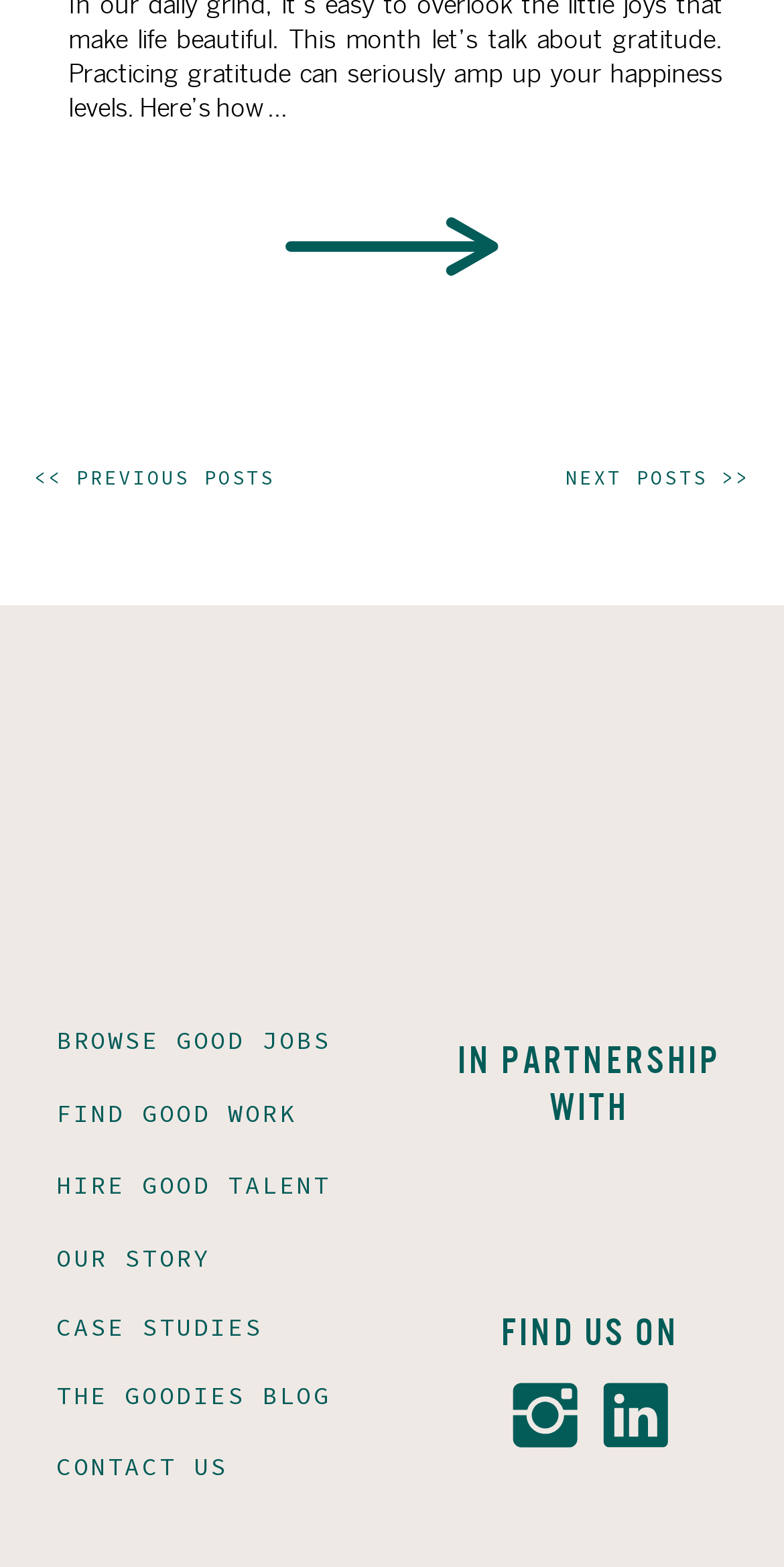Identify the bounding box coordinates of the clickable section necessary to follow the following instruction: "Check Safety & Security". The coordinates should be presented as four float numbers from 0 to 1, i.e., [left, top, right, bottom].

None